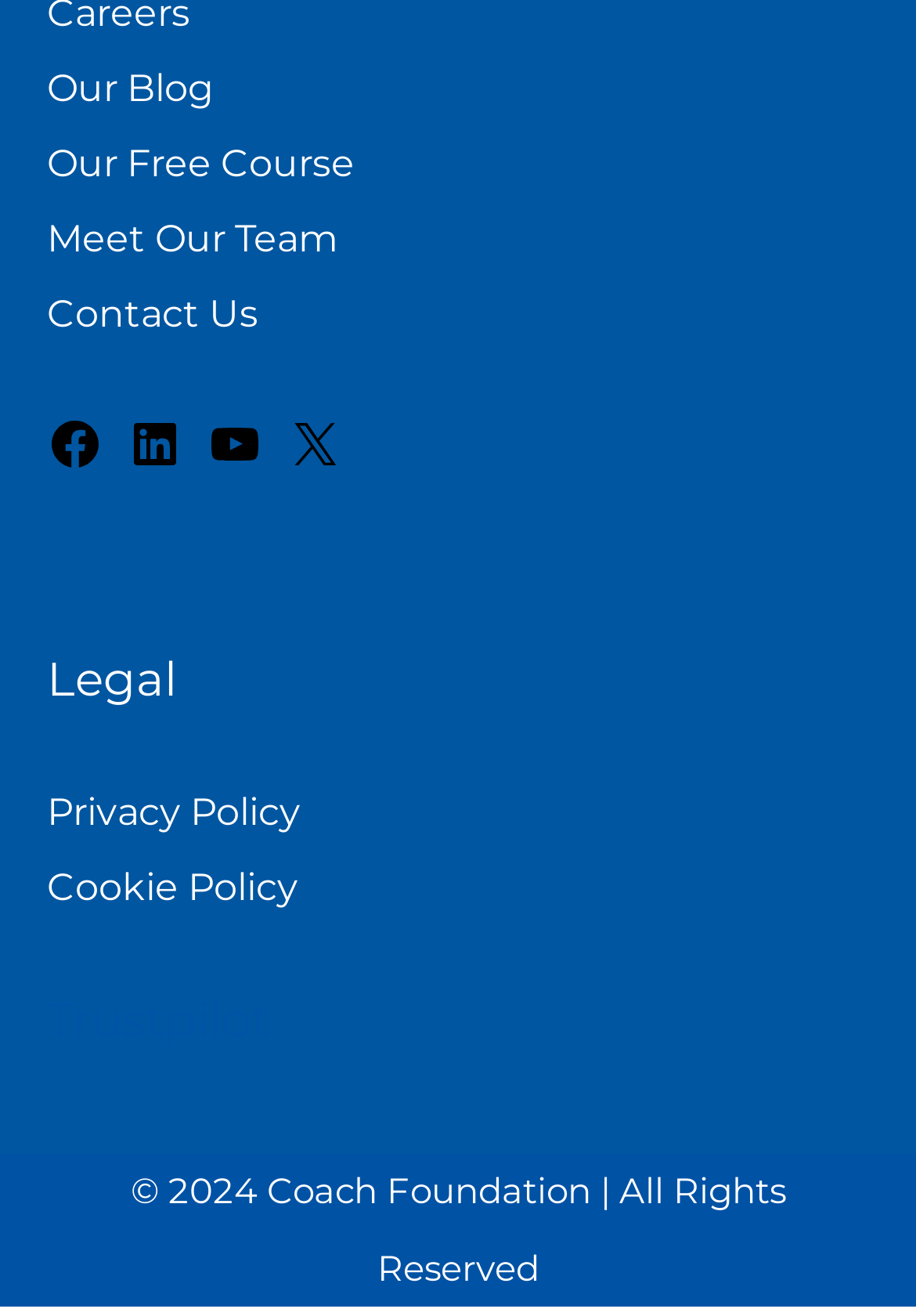Please specify the coordinates of the bounding box for the element that should be clicked to carry out this instruction: "Meet the team". The coordinates must be four float numbers between 0 and 1, formatted as [left, top, right, bottom].

[0.051, 0.165, 0.369, 0.199]